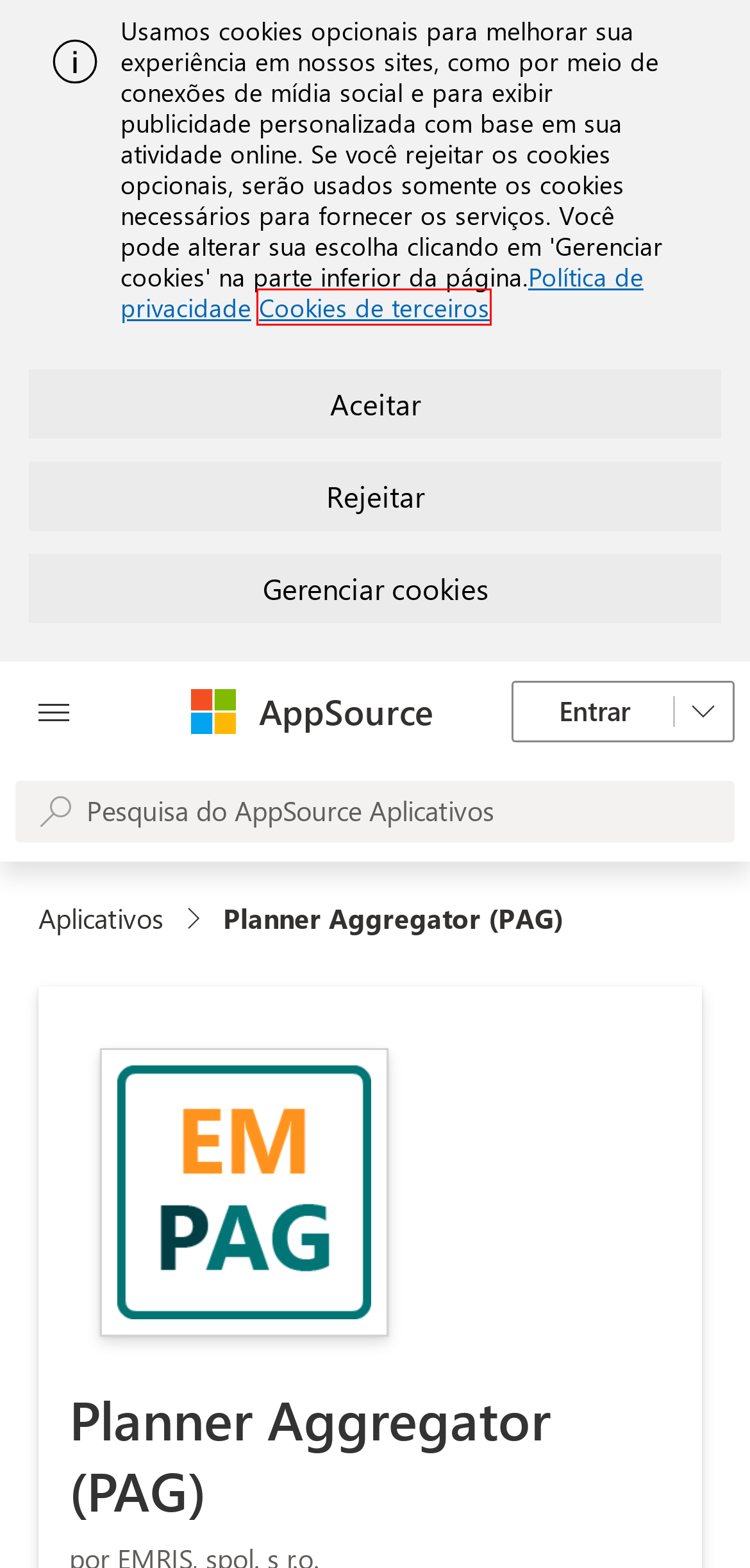Analyze the screenshot of a webpage featuring a red rectangle around an element. Pick the description that best fits the new webpage after interacting with the element inside the red bounding box. Here are the candidates:
A. Your request has been blocked. This could be
                        due to several reasons.
B. SEM com o Microsoft Advertising - Microsoft Advertising
C. Microsoft Global Diversity and Inclusion | Microsoft
D. Microsoft Office 365 para Escolas & Alunos | Microsoft Educação
E. Notebooks e computadores para escolas – Microsoft Educação
F. Third party cookie inventory - Microsoft Support
G. Home - Microsoft Community Hub
H. Desenvolvedor Microsoft

F